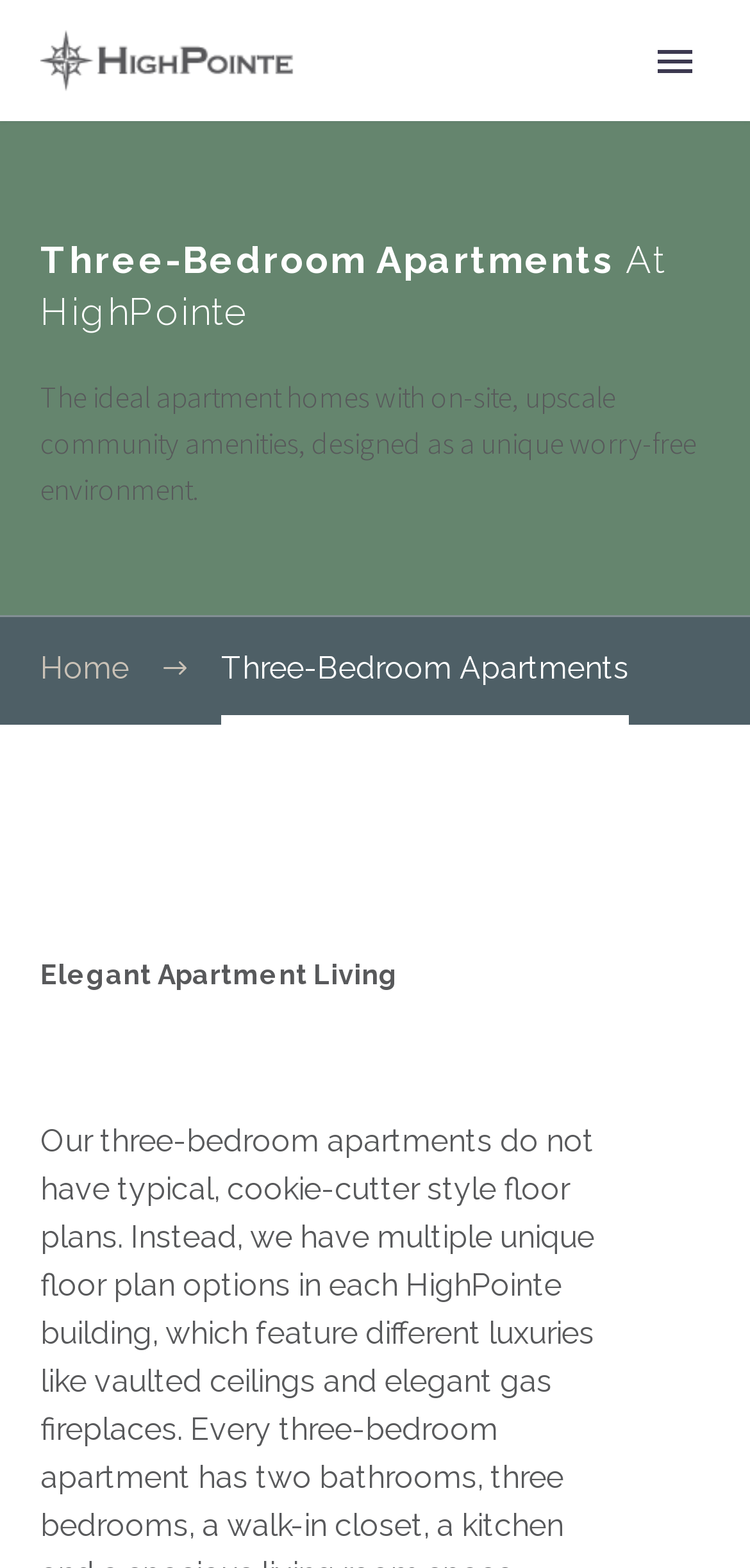Write a detailed summary of the webpage.

The webpage is about Three-Bedroom Apartments at HighPointe Apartment Homes. At the top left, there is a logo image of HighPointe Apartment Homes. Next to it, on the top right, is a primary menu button. Below the logo, there is a horizontal navigation menu with links to various sections, including About, Amenities, Community, Floor Plans, Availability, Refer a Friend, and Contact.

Below the navigation menu, there is a heading that reads "Three-Bedroom Apartments" followed by a subtitle "At HighPointe". A brief description of the apartments is provided, highlighting their unique features and amenities.

On the right side of the page, there is a search bar with a text box and a search button. The search bar is positioned roughly in the middle of the page.

Further down, there is a section that appears to be a highlight or a feature section, with a heading "Elegant Apartment Living". The content of this section is not explicitly stated, but it seems to be a promotional or descriptive text about the apartments.

There are no images on the page apart from the logo image at the top. The overall structure of the page is organized, with clear headings and concise text.